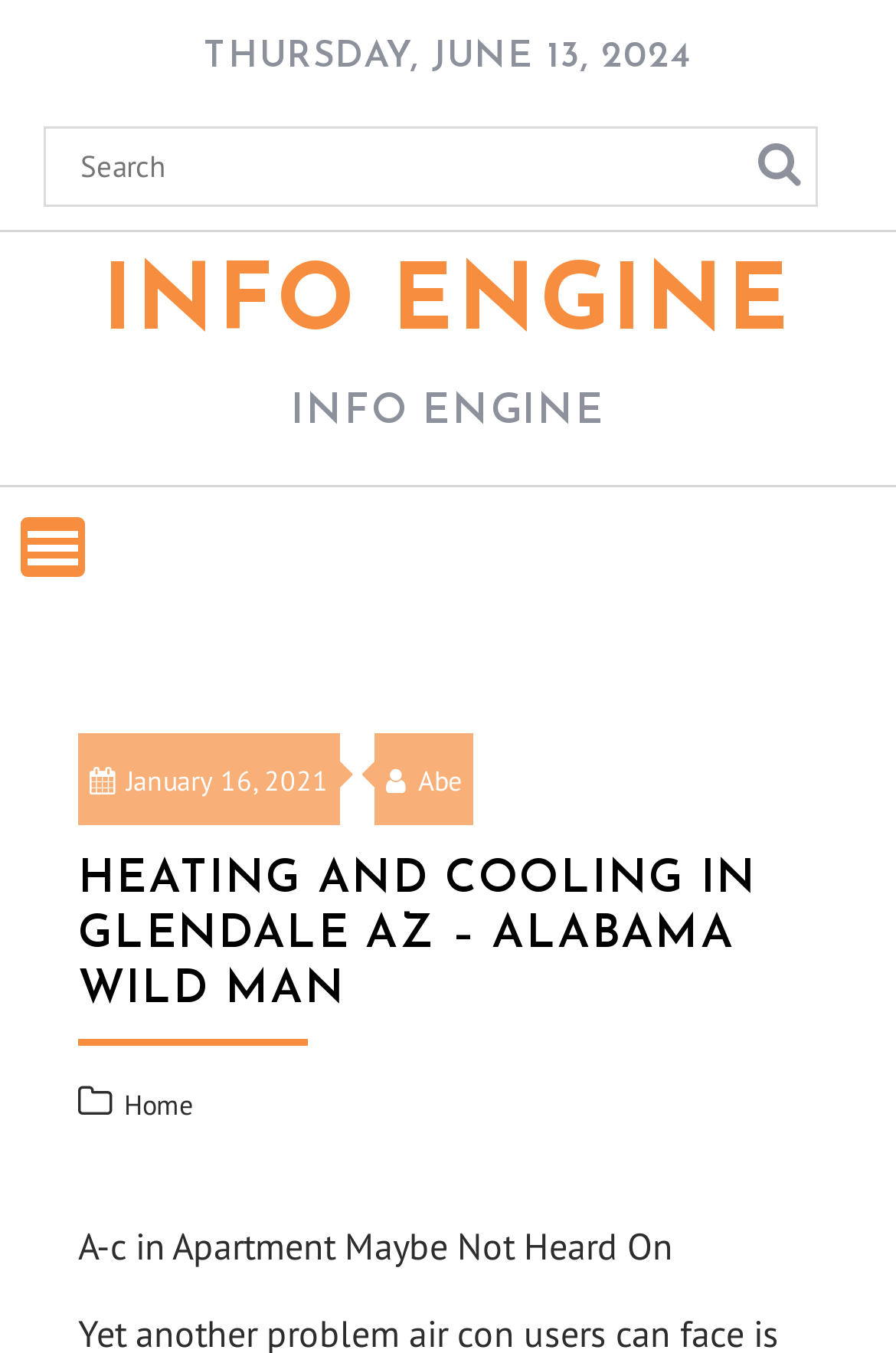Determine the bounding box for the HTML element described here: "Abe". The coordinates should be given as [left, top, right, bottom] with each number being a float between 0 and 1.

[0.431, 0.564, 0.515, 0.589]